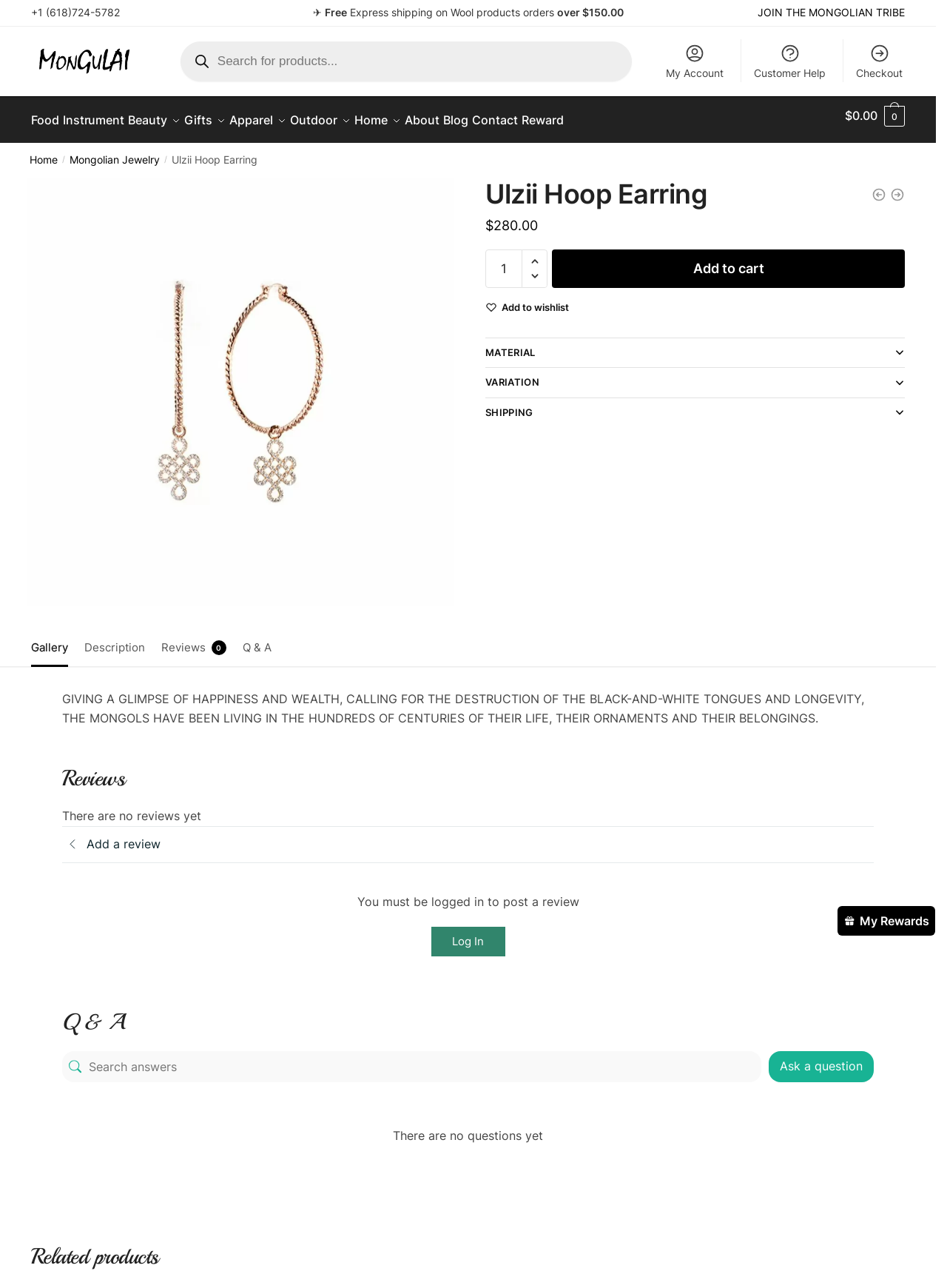Locate the bounding box coordinates of the area to click to fulfill this instruction: "Add to cart". The bounding box should be presented as four float numbers between 0 and 1, in the order [left, top, right, bottom].

[0.583, 0.187, 0.956, 0.216]